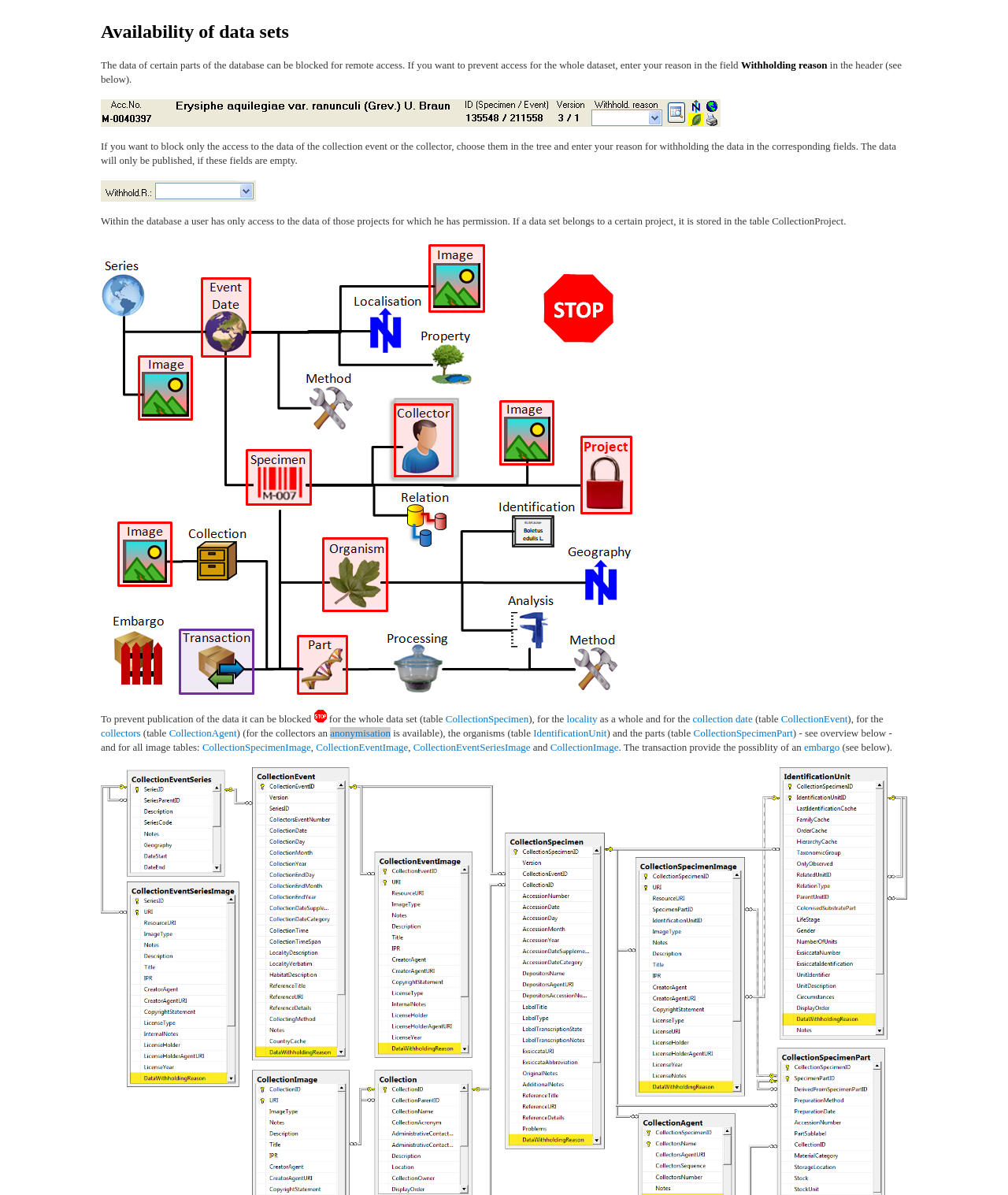Please identify the bounding box coordinates of the element's region that should be clicked to execute the following instruction: "Click the logo of The Niche Guru". The bounding box coordinates must be four float numbers between 0 and 1, i.e., [left, top, right, bottom].

None